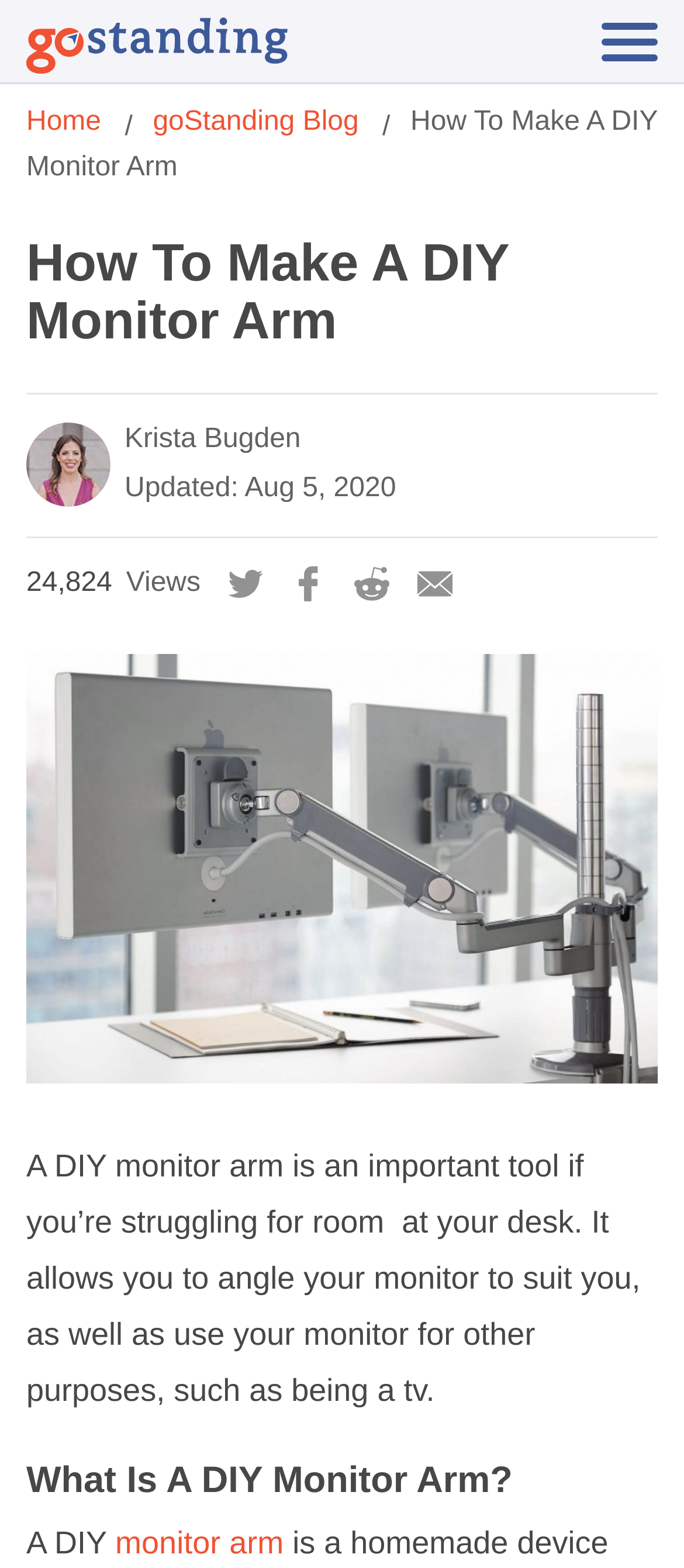What is the author of the article?
Based on the visual details in the image, please answer the question thoroughly.

The author of the article can be found by looking at the section where the article's metadata is displayed. There, we see the name 'Krista Bugden' accompanied by a link, indicating that it is the author's name.